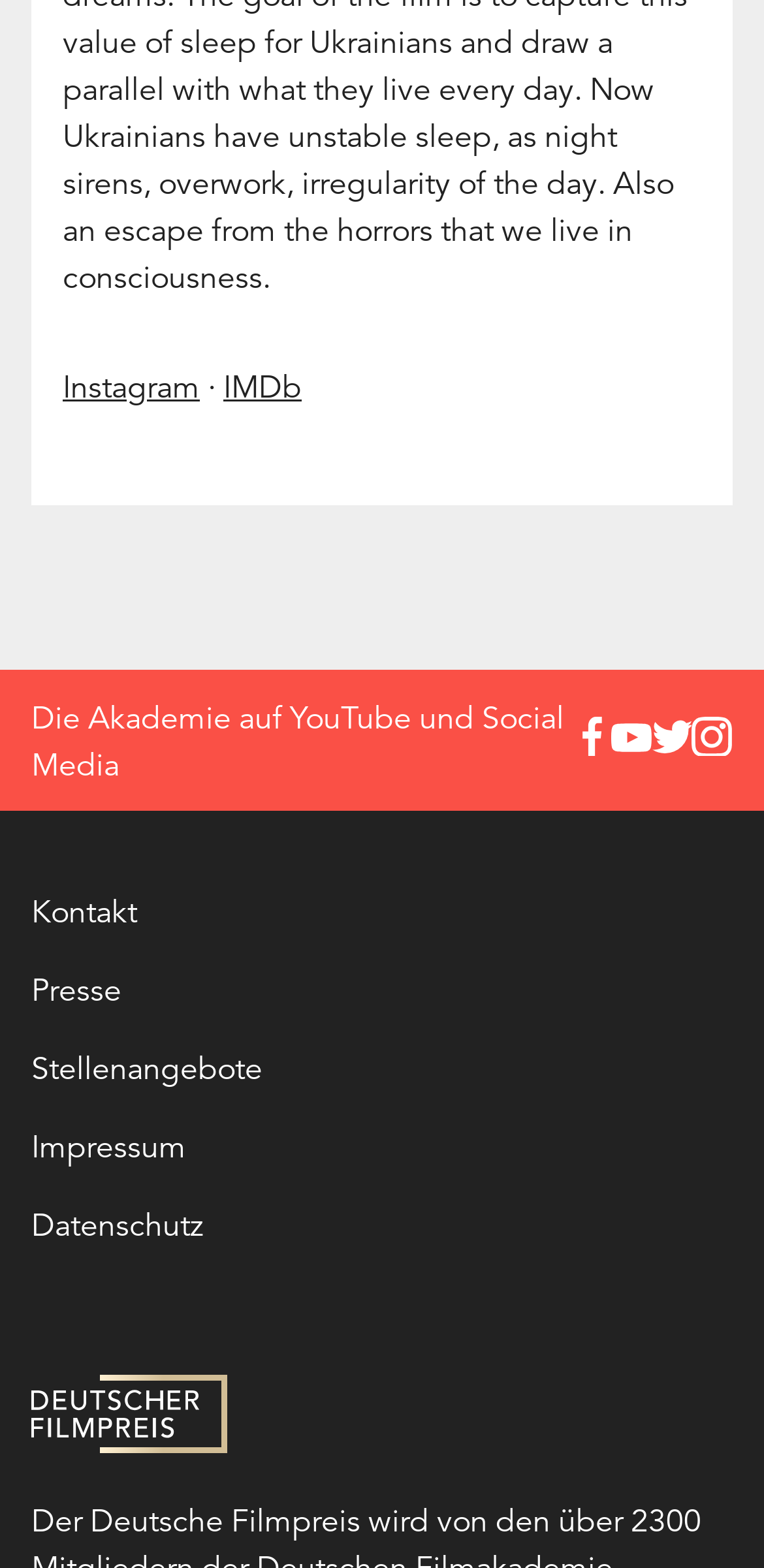How many image icons are there?
Examine the image closely and answer the question with as much detail as possible.

I counted the number of image icons by looking at the elements with 'image' type, which are associated with the social media links, and found 6 of them.